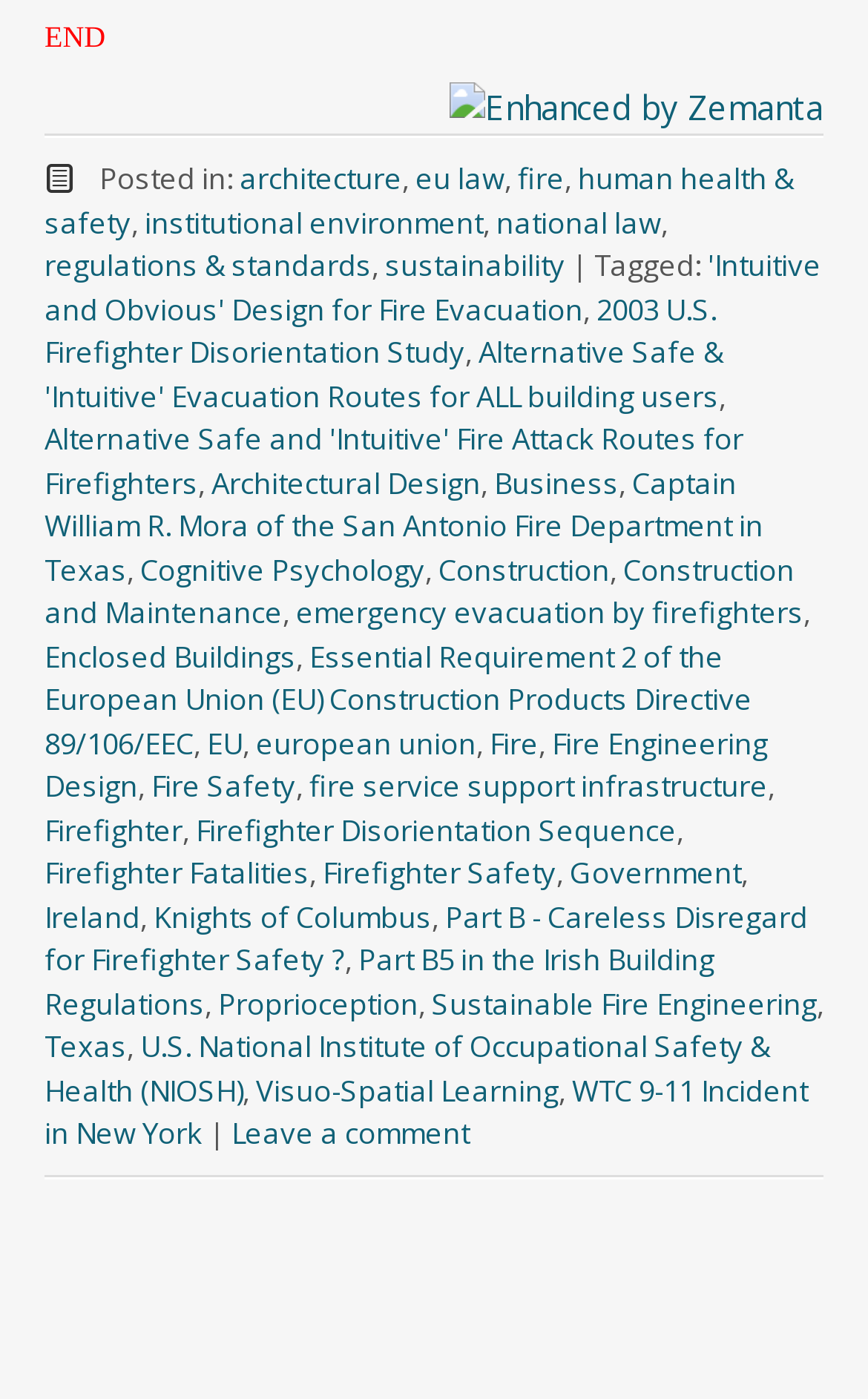Highlight the bounding box coordinates of the element that should be clicked to carry out the following instruction: "Click on the 'Leave a comment' link". The coordinates must be given as four float numbers ranging from 0 to 1, i.e., [left, top, right, bottom].

[0.267, 0.796, 0.541, 0.824]